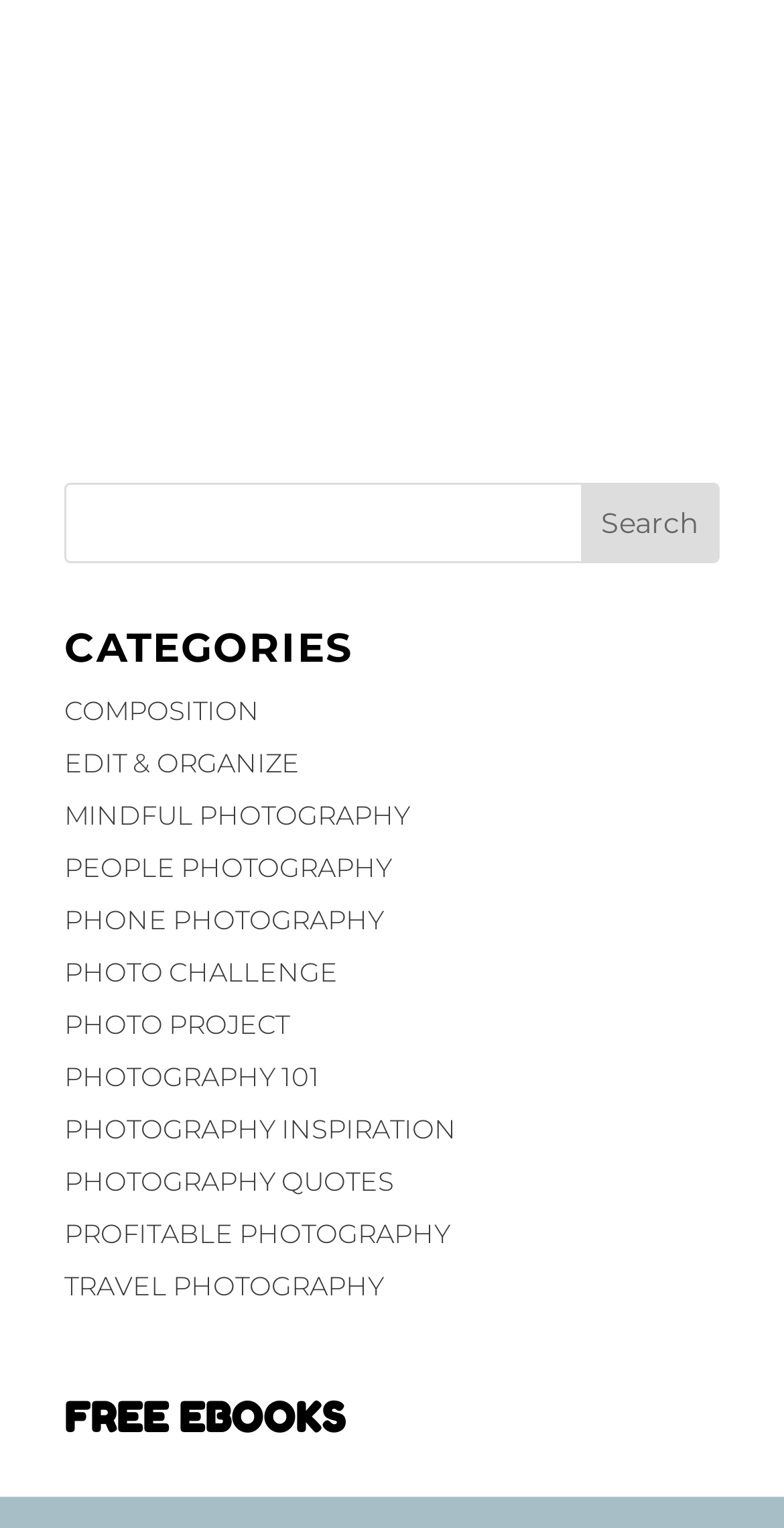How many categories are listed on the webpage?
Please answer using one word or phrase, based on the screenshot.

13